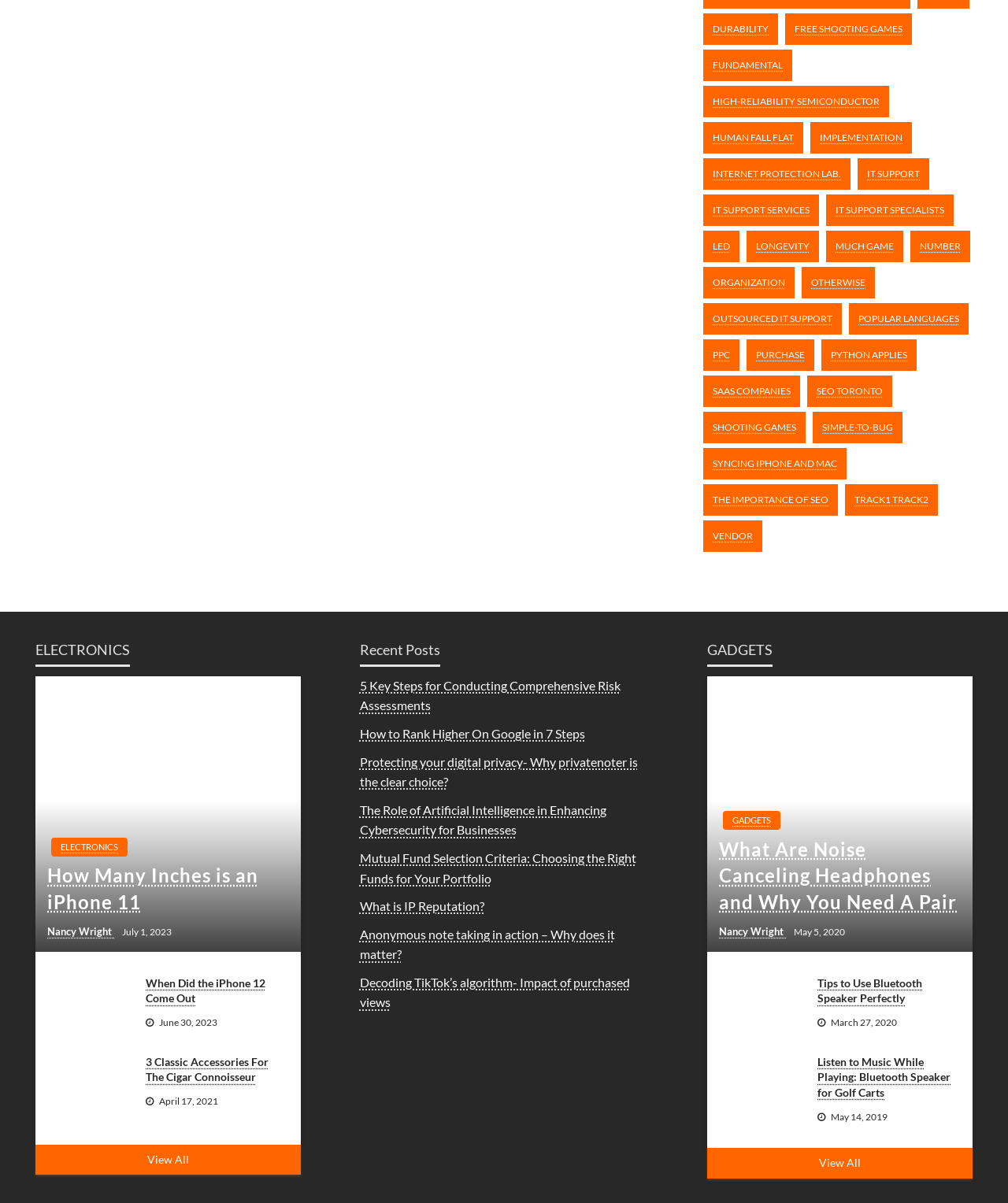Locate the bounding box coordinates of the clickable region necessary to complete the following instruction: "View 'When Did the iPhone 12 Come Out'". Provide the coordinates in the format of four float numbers between 0 and 1, i.e., [left, top, right, bottom].

[0.047, 0.831, 0.133, 0.843]